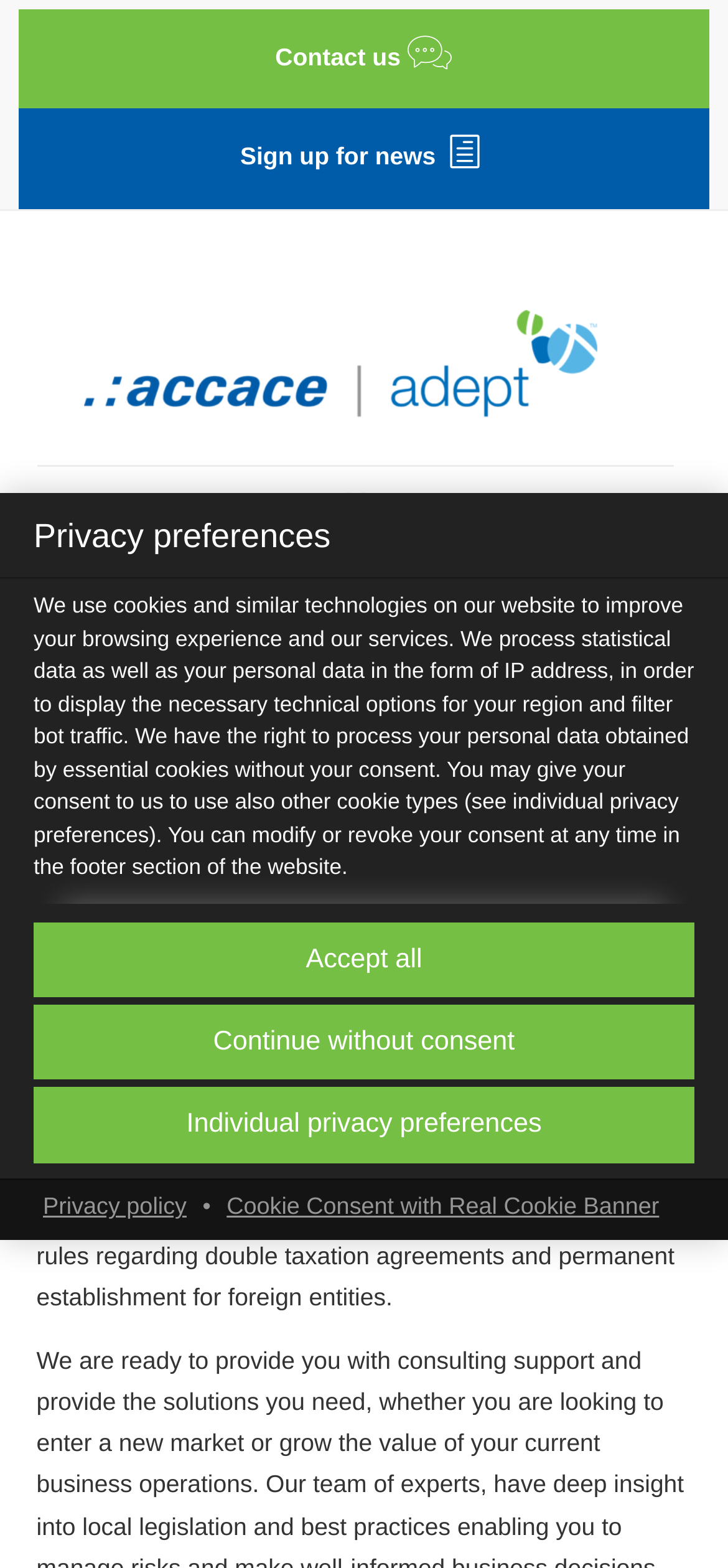What is the main service offered by Accace Adept UK?
Provide a concise answer using a single word or phrase based on the image.

Tax compliance and advisory